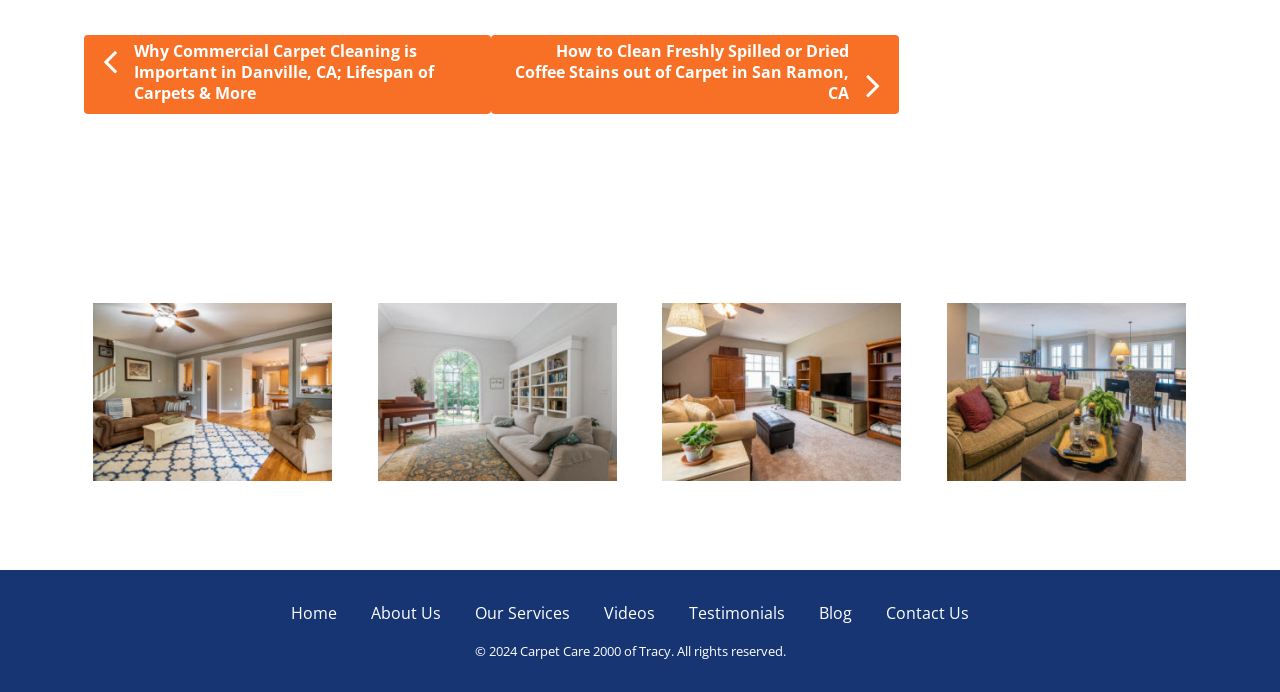What is the theme of the two links at the top of the page?
Using the image, give a concise answer in the form of a single word or short phrase.

Carpet cleaning